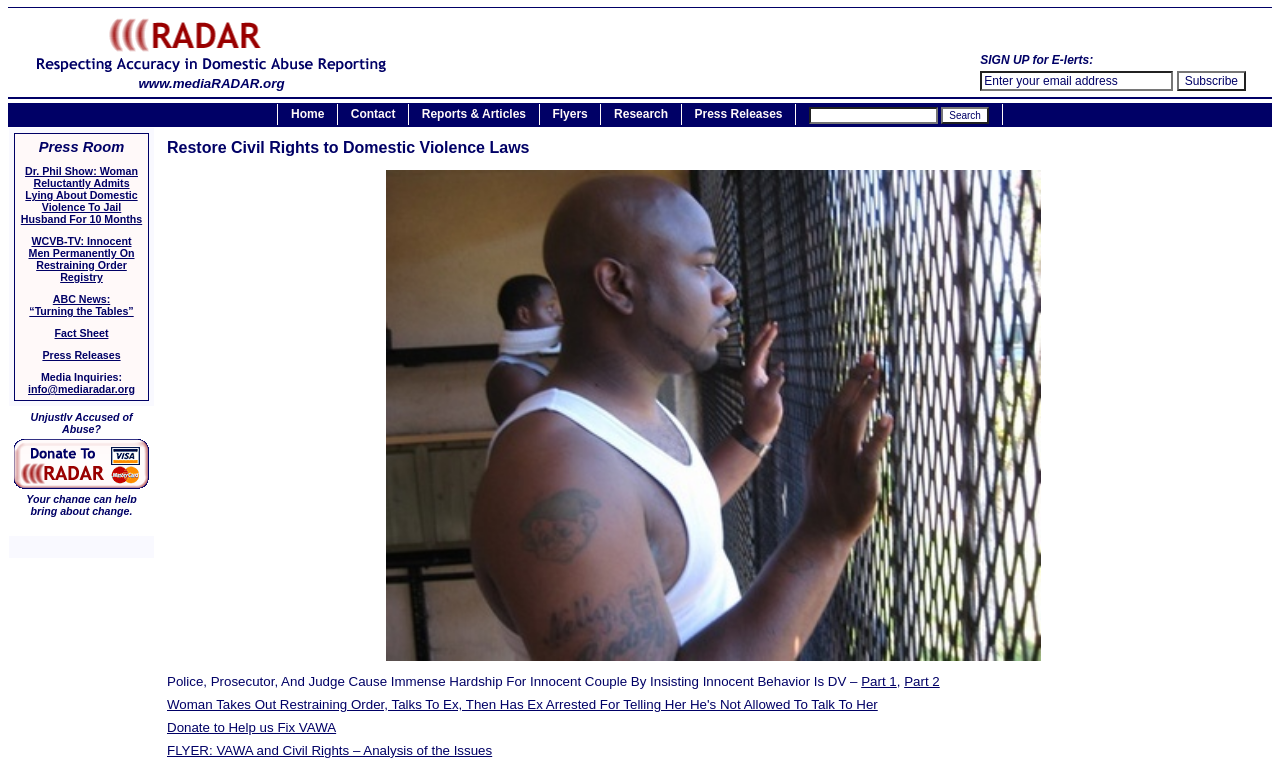Calculate the bounding box coordinates for the UI element based on the following description: "parent_node: Unjustly Accused of Abuse?". Ensure the coordinates are four float numbers between 0 and 1, i.e., [left, top, right, bottom].

[0.011, 0.623, 0.116, 0.642]